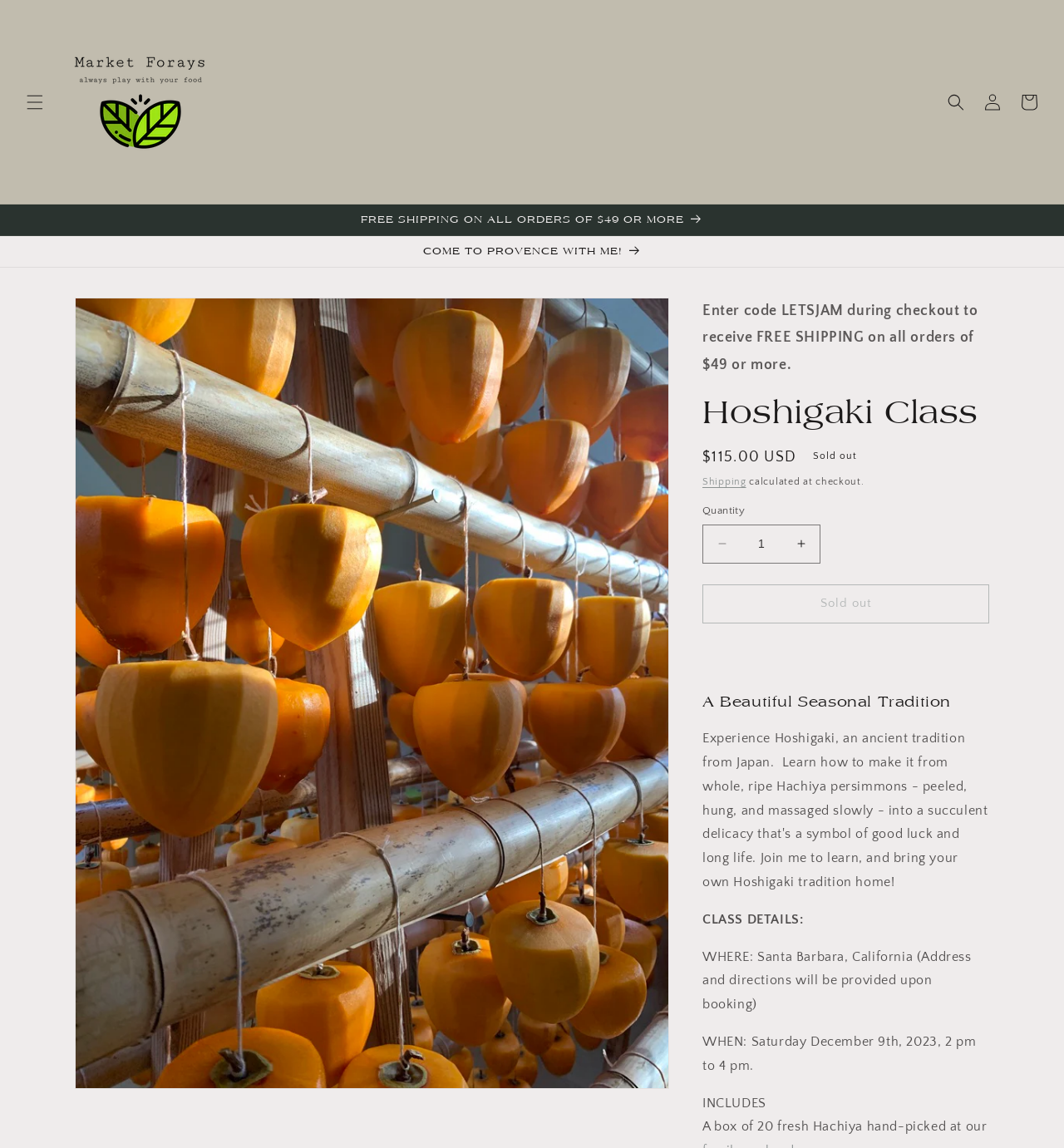Using the webpage screenshot, locate the HTML element that fits the following description and provide its bounding box: "Skip to product information".

[0.07, 0.258, 0.165, 0.292]